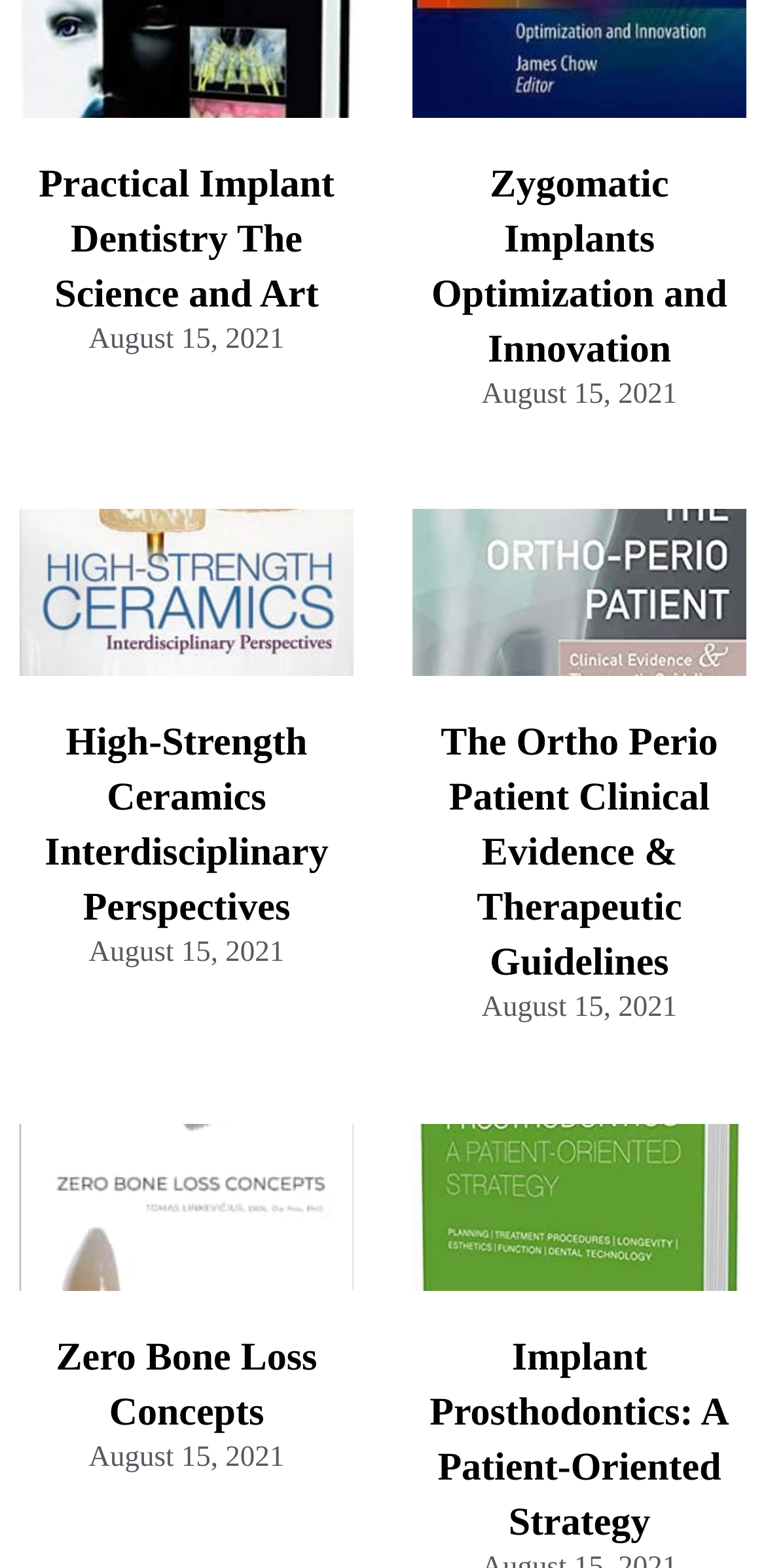Please identify the bounding box coordinates of the element I need to click to follow this instruction: "learn about The Ortho Perio Patient Clinical Evidence & Therapeutic Guidelines".

[0.576, 0.46, 0.937, 0.628]